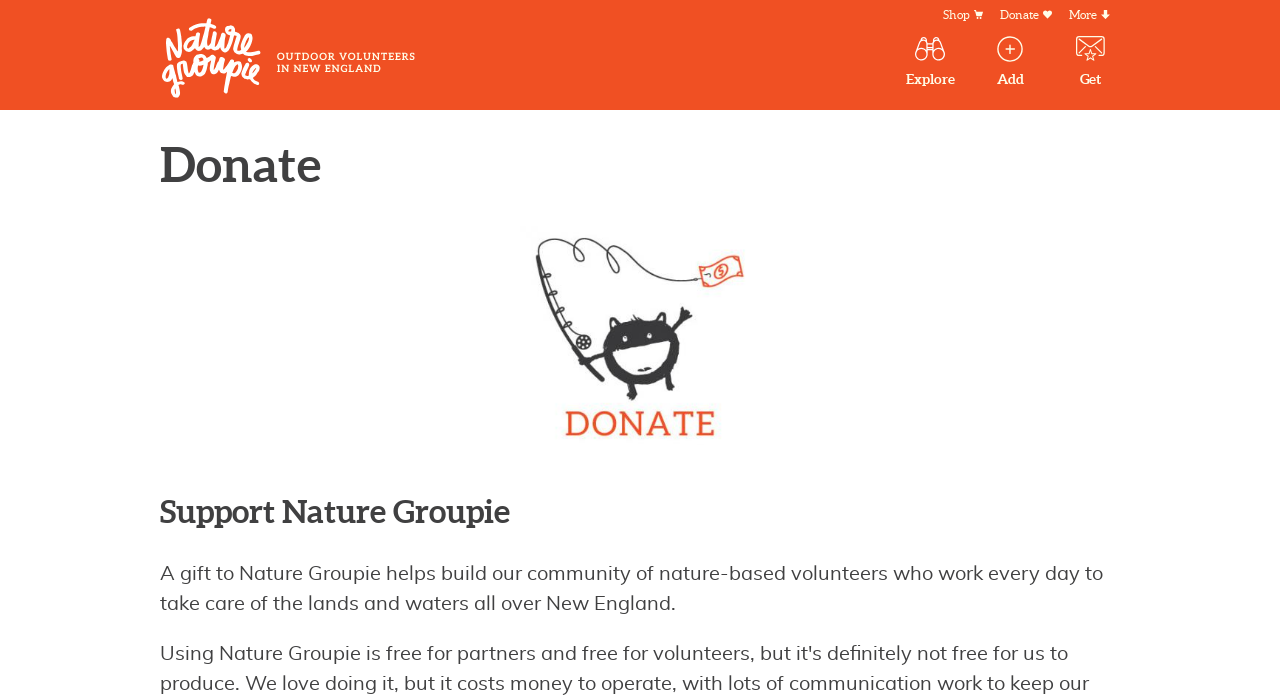Given the element description, predict the bounding box coordinates in the format (top-left x, top-left y, bottom-right x, bottom-right y), using floating point numbers between 0 and 1: October 4, 2020August 10, 2022

None